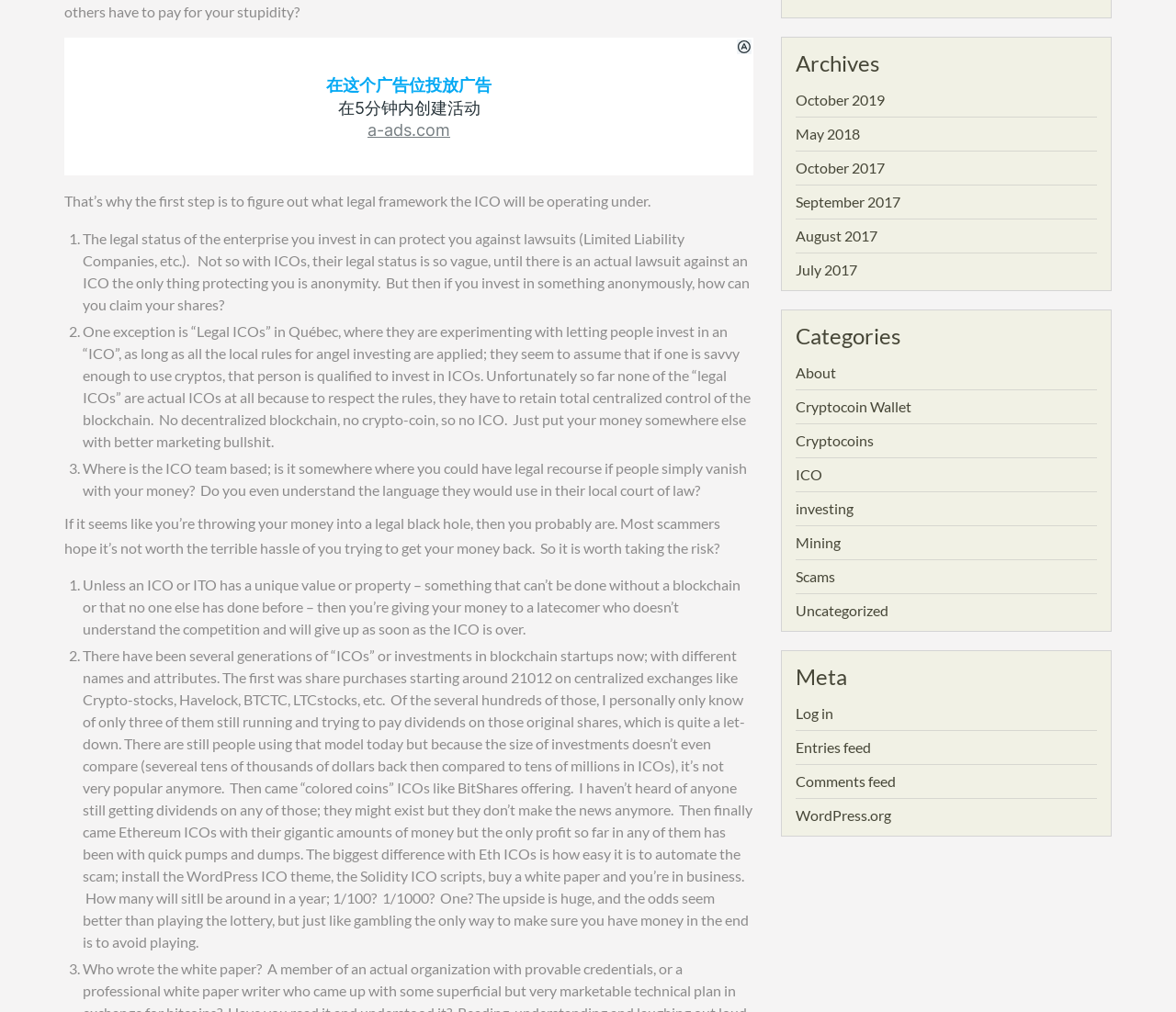Determine the bounding box coordinates of the UI element described by: "May 2018".

[0.677, 0.123, 0.731, 0.14]